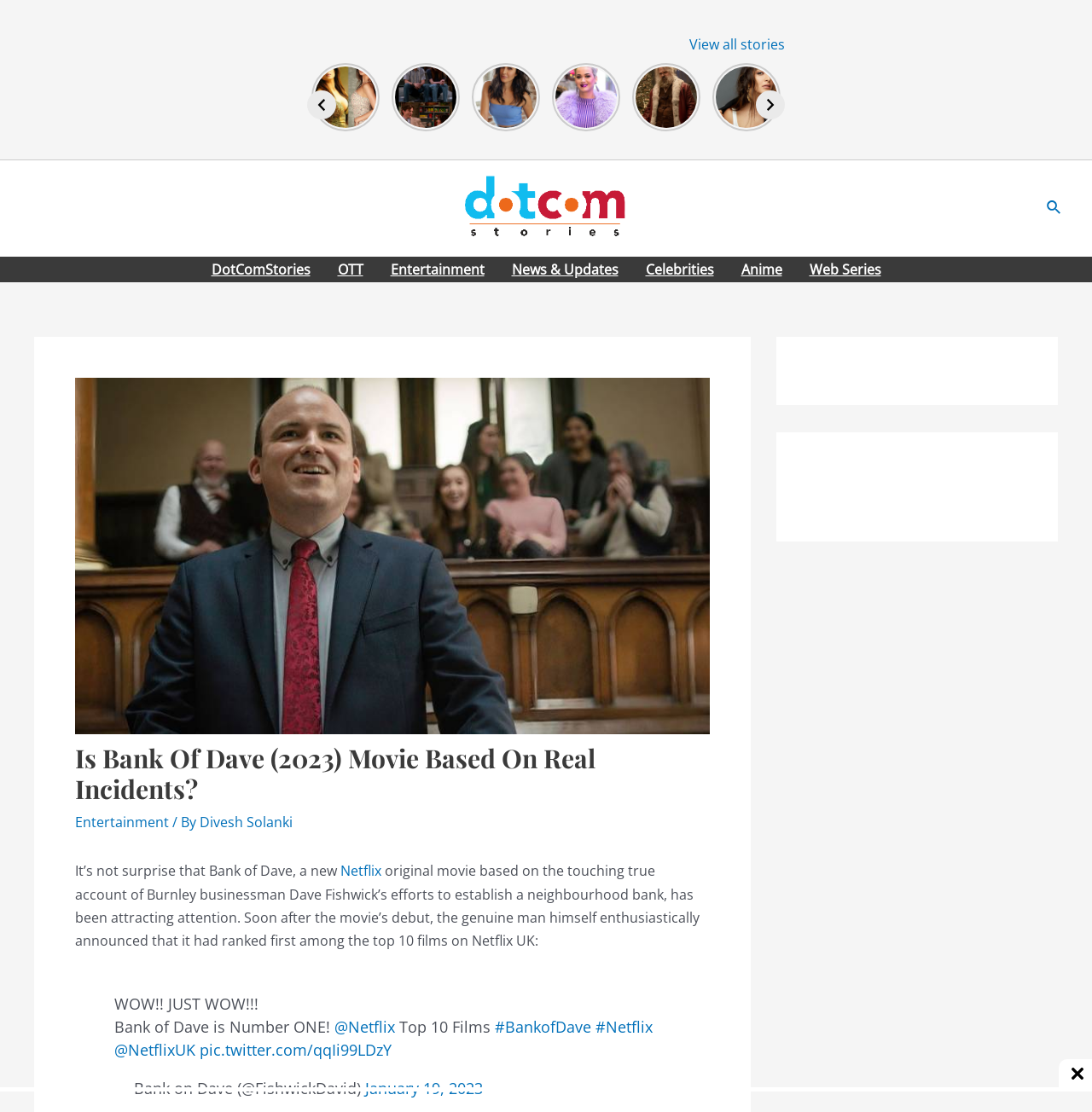Describe all the key features and sections of the webpage thoroughly.

The webpage is about a Netflix original movie called "Bank of Dave" and its relation to real-life events. At the top, there are several links to other articles, each accompanied by an image, including "Palak Tiwari Is All Set To Dazzle Bollywood With Her Beauty", "That 90s Show Cast – All Main Characters Are back Except One", and "11 Bollywood Actresses Who Changed Their Real Names". 

Below these links, there is a navigation menu with options like "DotComStories", "OTT", "Entertainment", "News & Updates", "Celebrities", "Anime", and "Web Series". 

The main content of the webpage is an article about the movie "Bank of Dave". The article's title, "Is Bank Of Dave (2023) Movie Based On Real Incidents?", is displayed prominently. The article begins with a brief introduction, mentioning that the movie has been attracting attention and has ranked first among the top 10 films on Netflix UK. 

The article then quotes a tweet from the real-life person, Dave Fishwick, announcing the movie's success. The tweet is accompanied by several hashtags, including "#BankofDave" and "#Netflix". 

To the right of the article, there are several complementary sections, each containing a brief summary of other articles, including "Violent Night Available On Only One Streaming Platform – Read Details" and "Kiara Advani’s Bold Looks Everyone Is Going Crazy For". 

At the bottom of the webpage, there are links to previous and next pages, as well as a search icon.